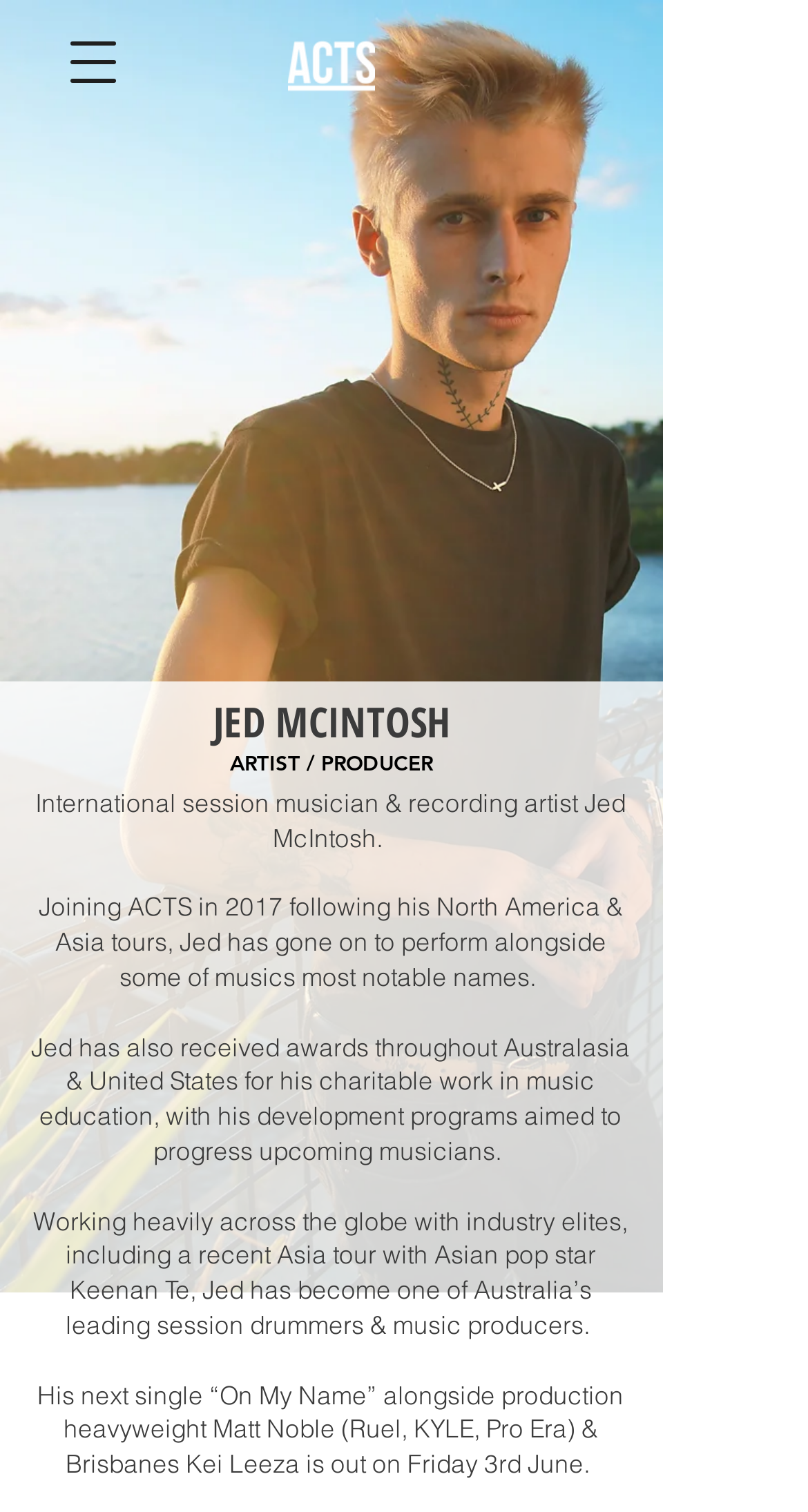What is Jed McIntosh's profession?
Refer to the image and provide a concise answer in one word or phrase.

Artist/Producer